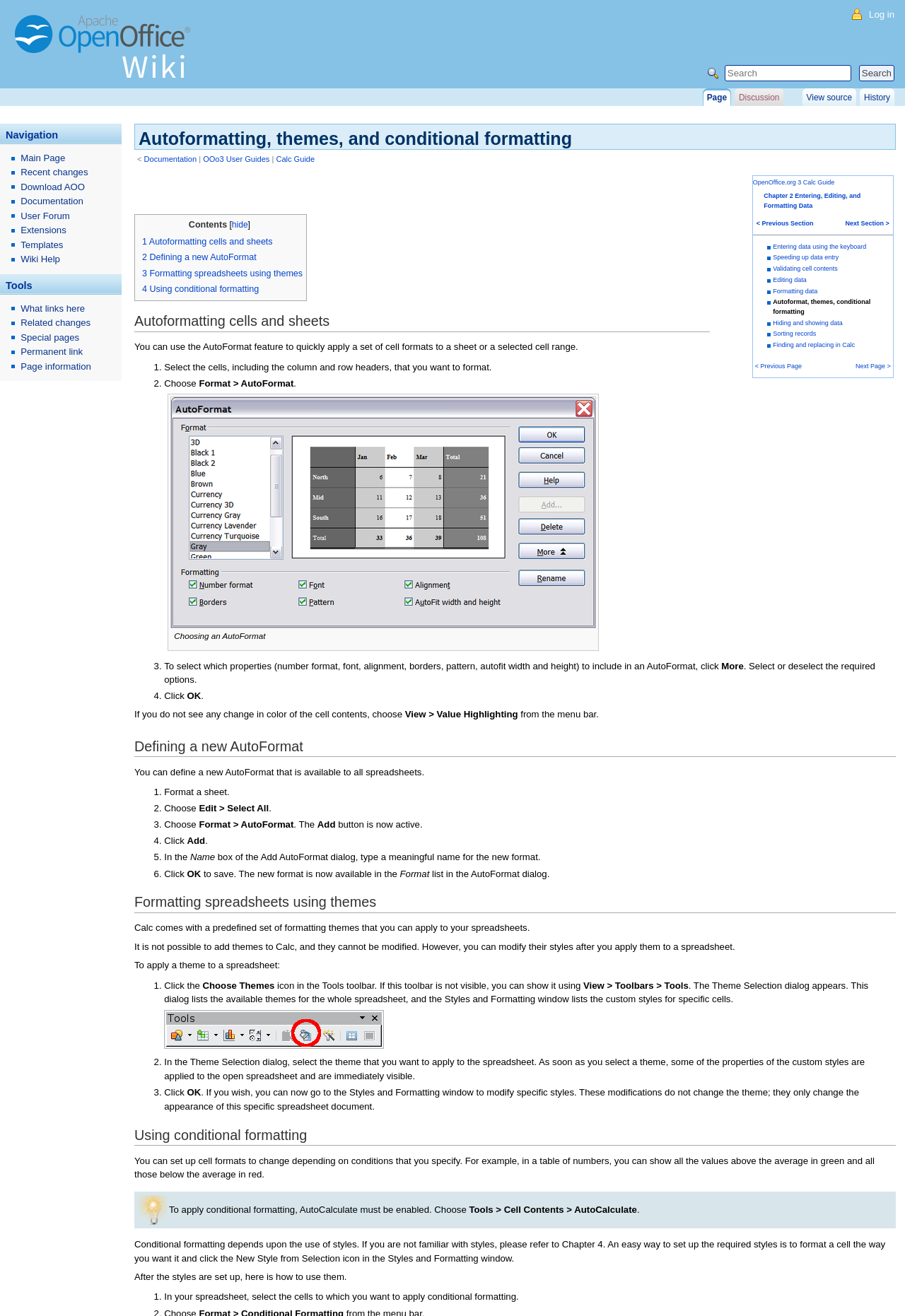Indicate the bounding box coordinates of the element that must be clicked to execute the instruction: "Click on 'Documentation'". The coordinates should be given as four float numbers between 0 and 1, i.e., [left, top, right, bottom].

[0.159, 0.117, 0.217, 0.124]